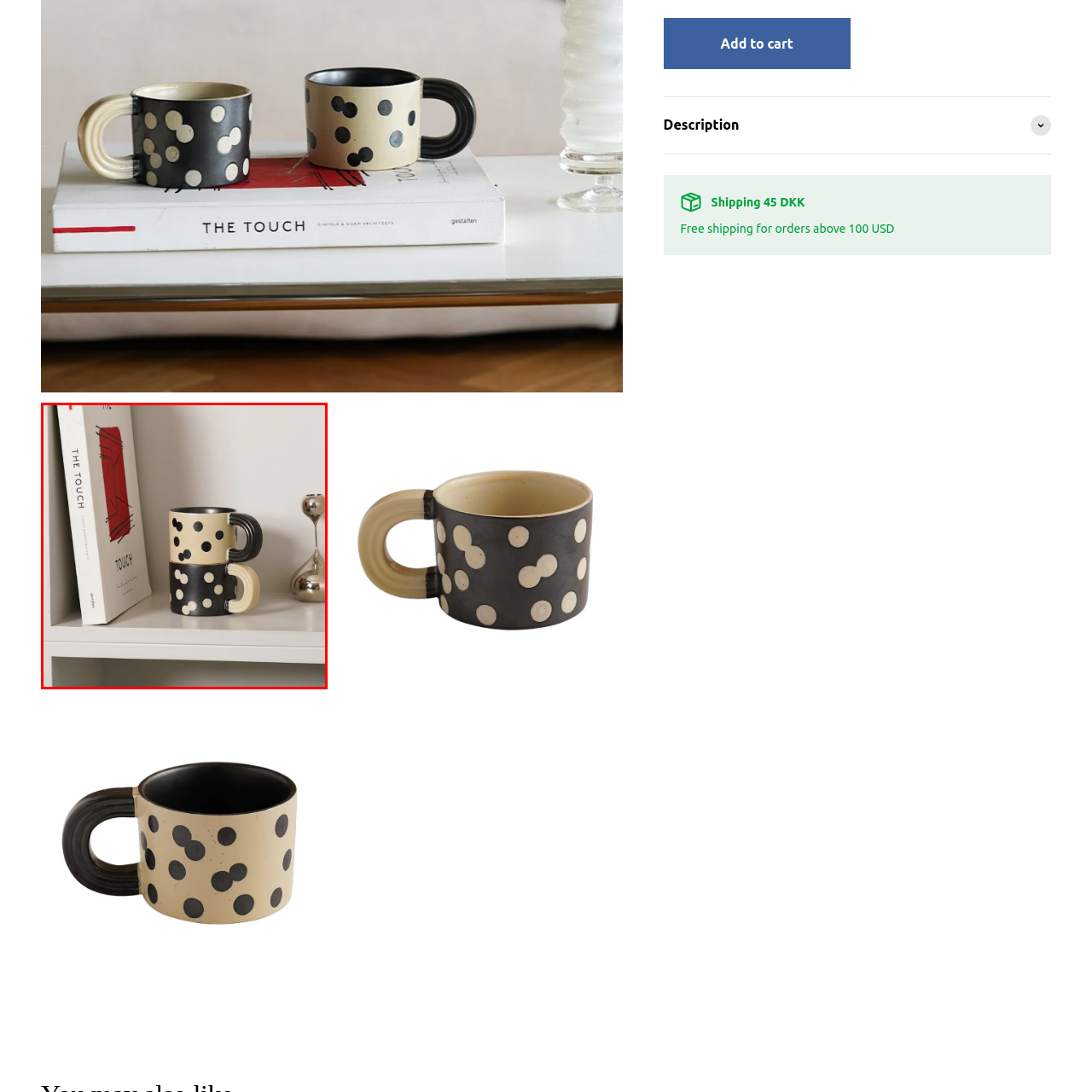What is the title of the book?
Pay attention to the segment of the image within the red bounding box and offer a detailed answer to the question.

The caption explicitly mentions that the book is titled 'THE TOUCH', which is leaning against the shelf near the ceramic coffee mugs.